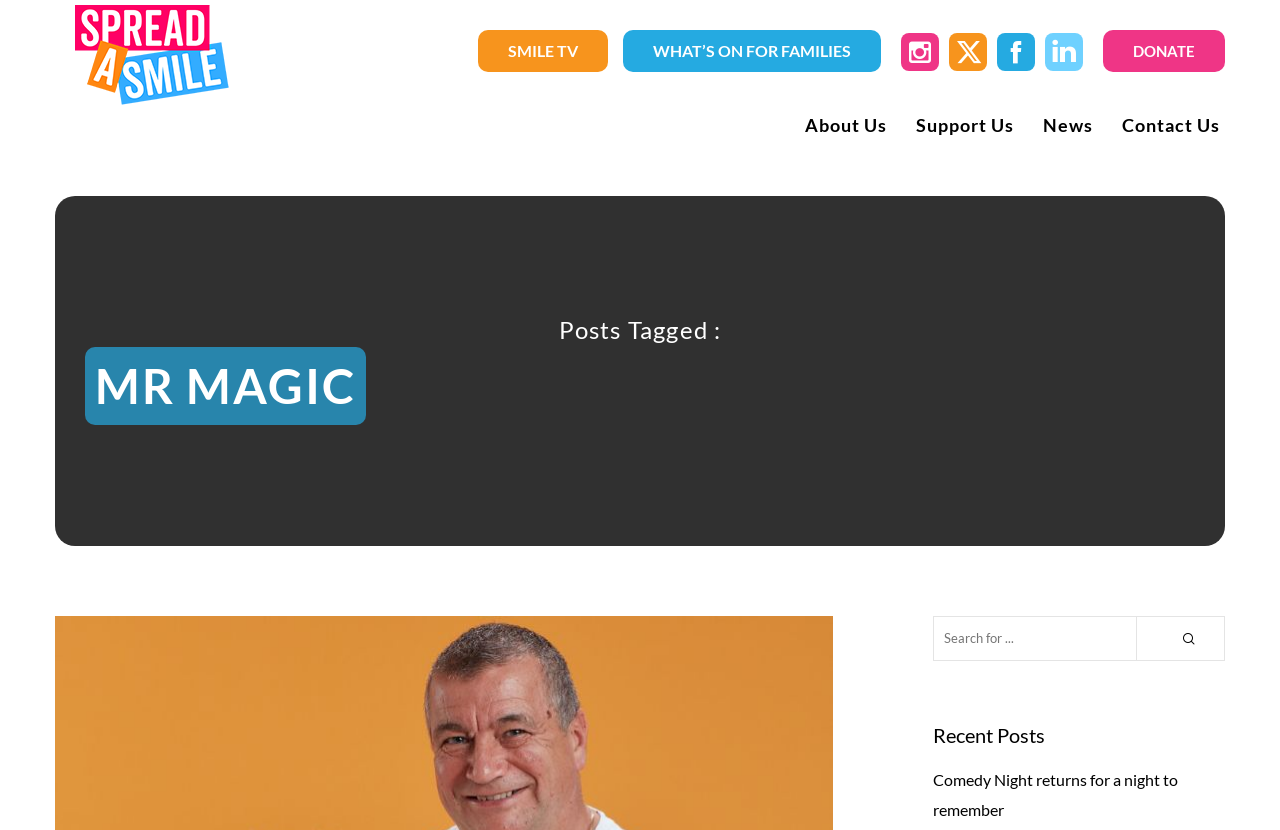What type of event is mentioned in the recent post?
We need a detailed and exhaustive answer to the question. Please elaborate.

The recent post mentions 'Comedy Night returns for a night to remember', indicating that the event is a comedy night, likely a fundraising event or a social gathering organized by MR MAGIC.